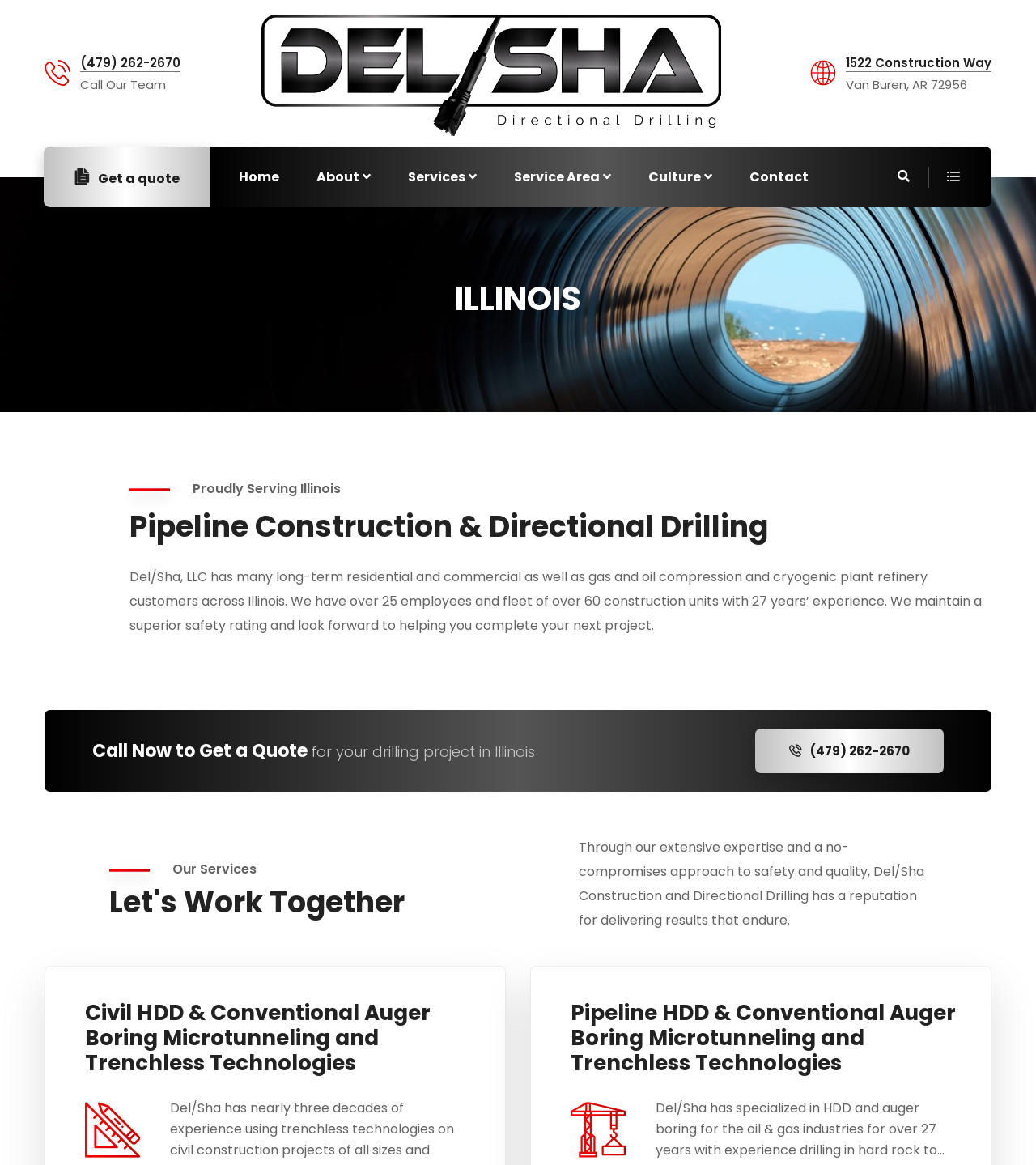Predict the bounding box of the UI element that fits this description: "Services".

[0.394, 0.126, 0.46, 0.178]